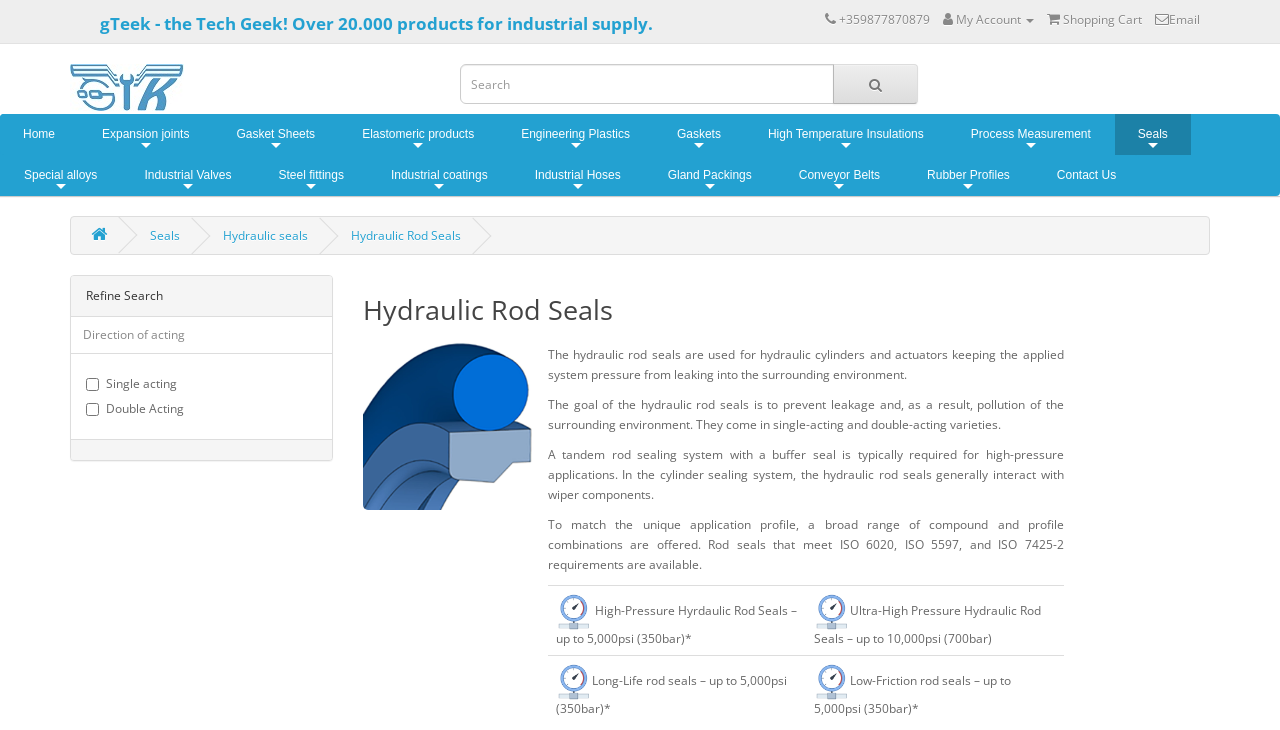Could you provide the bounding box coordinates for the portion of the screen to click to complete this instruction: "Make an enquiry"?

[0.75, 0.21, 0.856, 0.259]